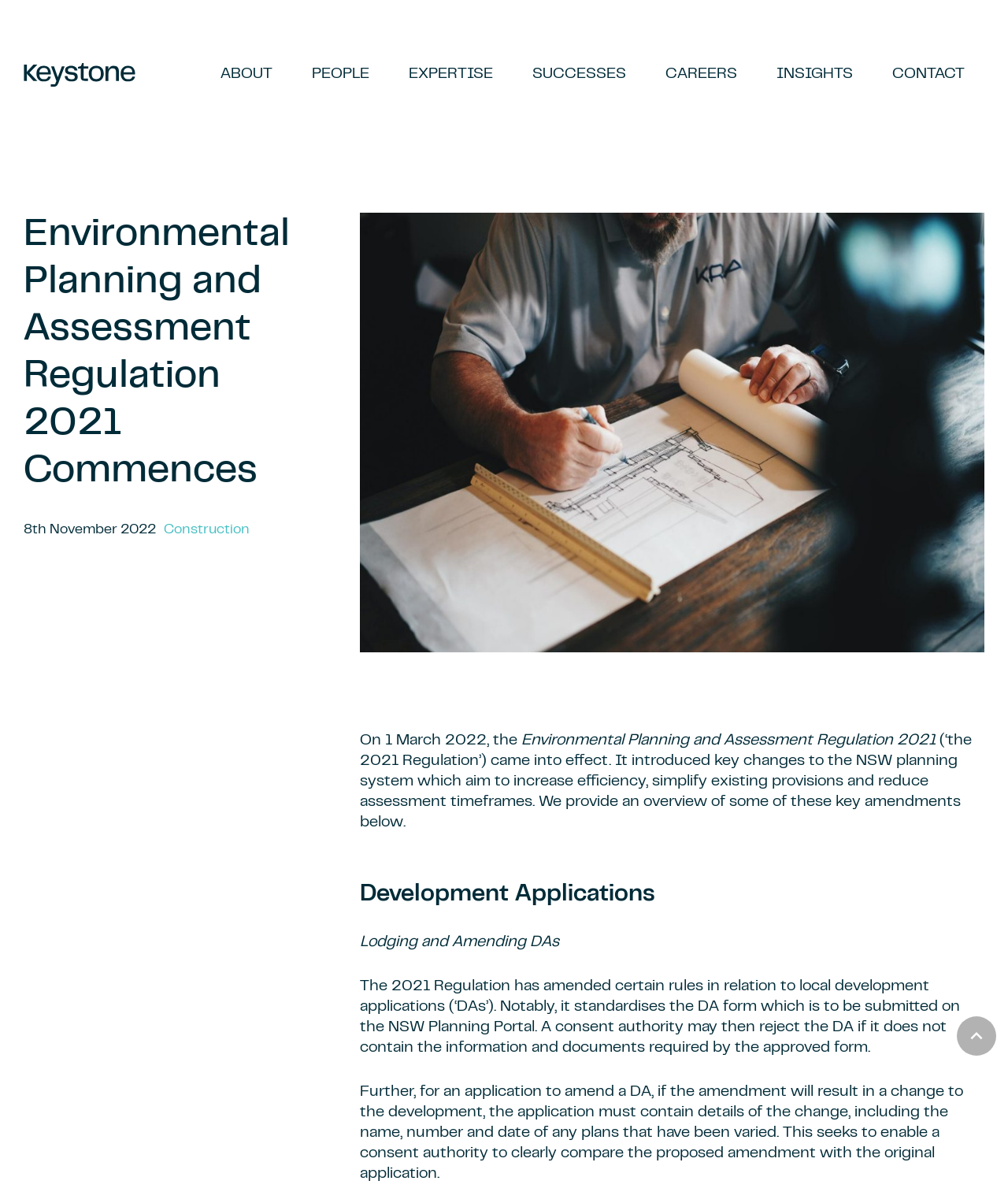Determine the bounding box for the UI element as described: "aria-label="Keystone Logo Raven RGB"". The coordinates should be represented as four float numbers between 0 and 1, formatted as [left, top, right, bottom].

[0.023, 0.052, 0.134, 0.072]